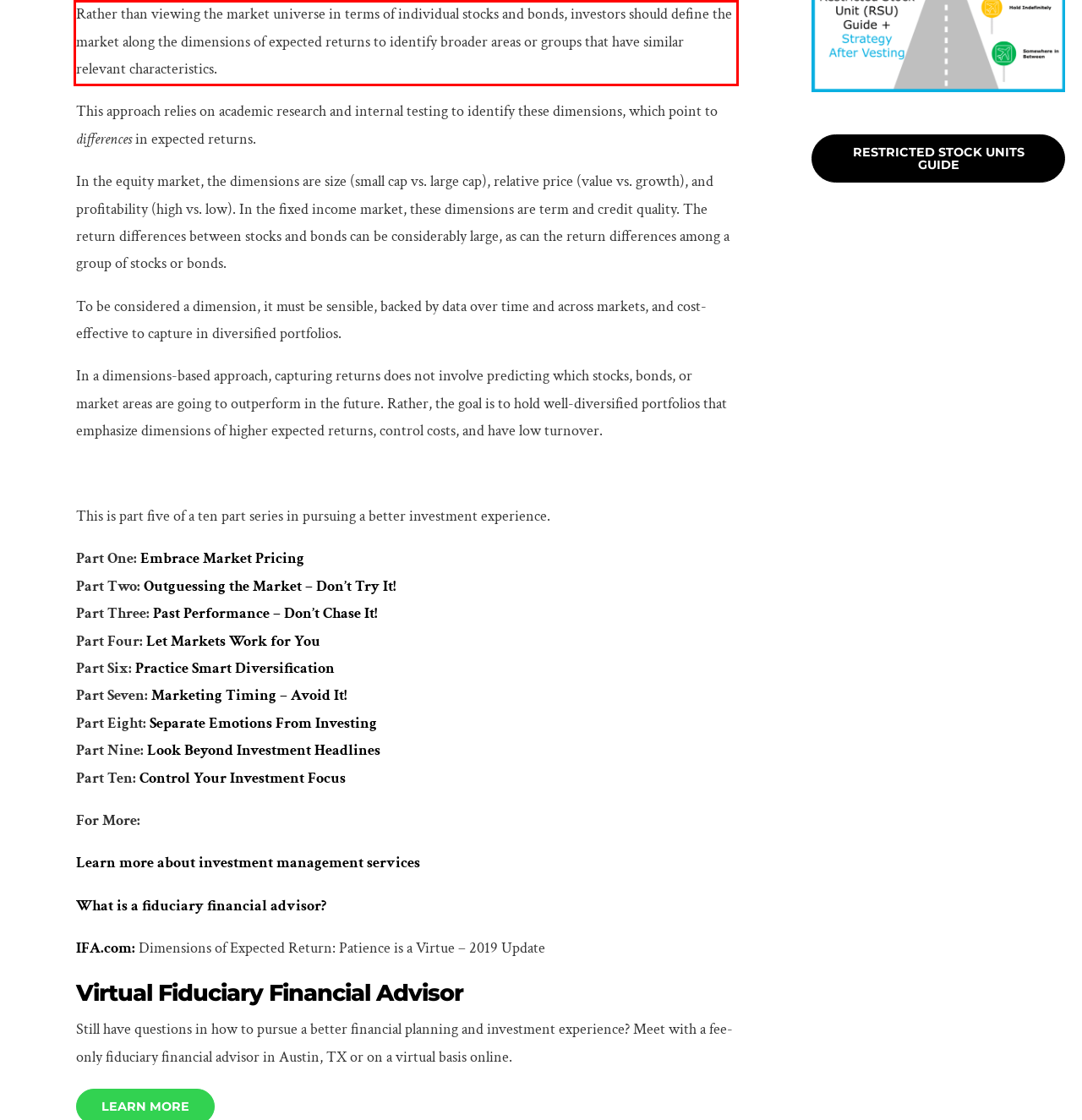Look at the provided screenshot of the webpage and perform OCR on the text within the red bounding box.

Rather than viewing the market universe in terms of individual stocks and bonds, investors should define the market along the dimensions of expected returns to identify broader areas or groups that have similar relevant characteristics.